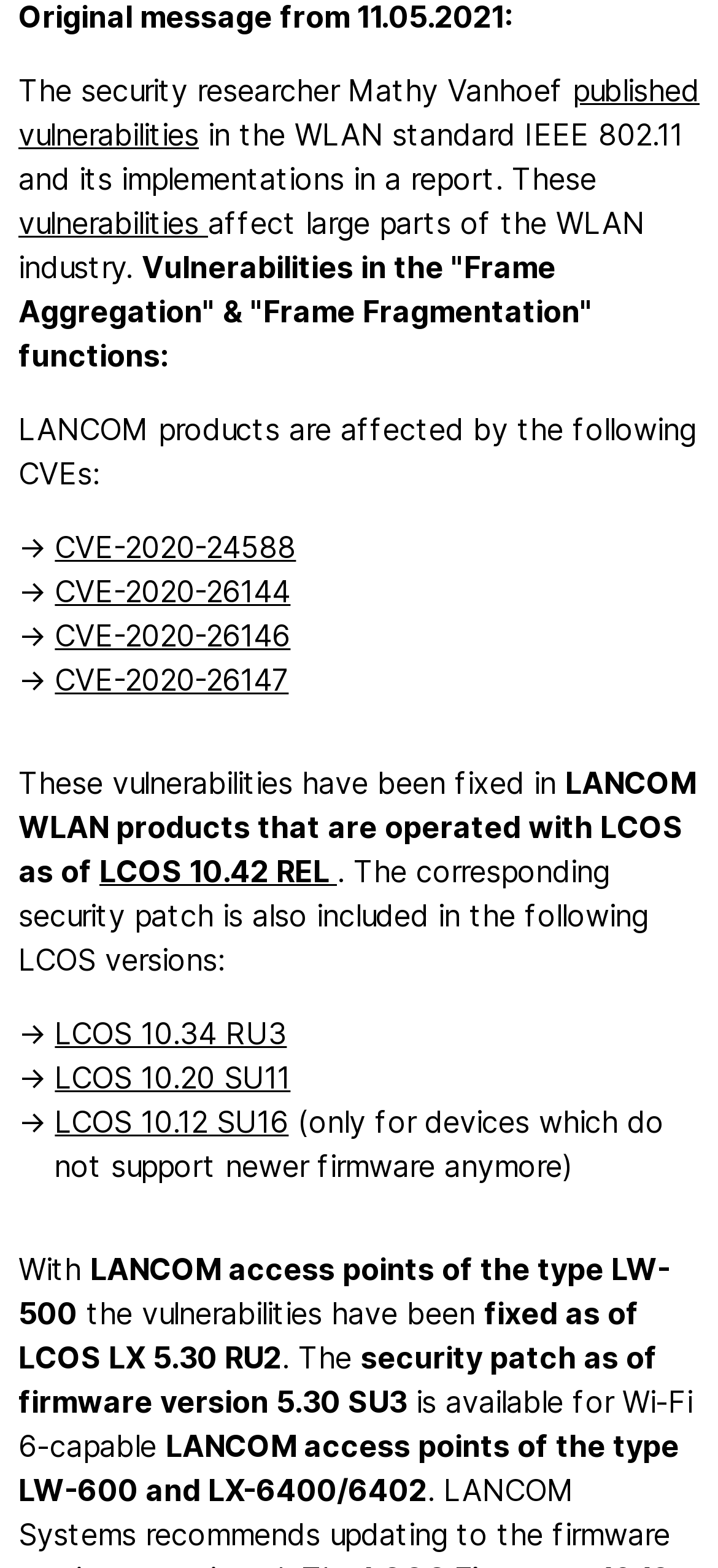Who published vulnerabilities in WLAN standard IEEE 802.11?
Look at the screenshot and give a one-word or phrase answer.

Mathy Vanhoef